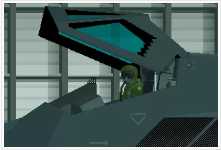What is the color scheme of the cockpit?
Please provide a single word or phrase as the answer based on the screenshot.

dark tones with teal highlights